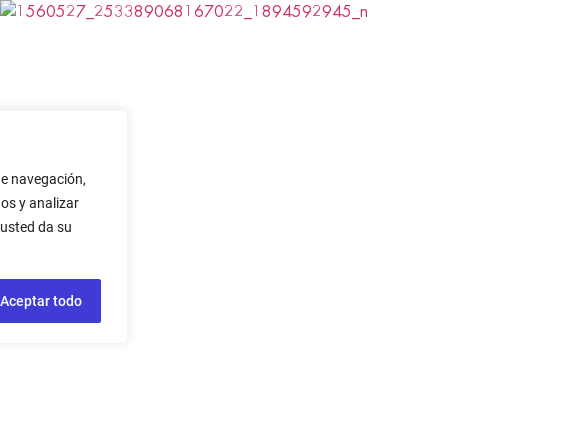With reference to the image, please provide a detailed answer to the following question: Where is the half marathon taking place?

The surrounding text explicitly states that the half marathon is taking place in Kaunas on June 15, 2014, which is the location of the event.